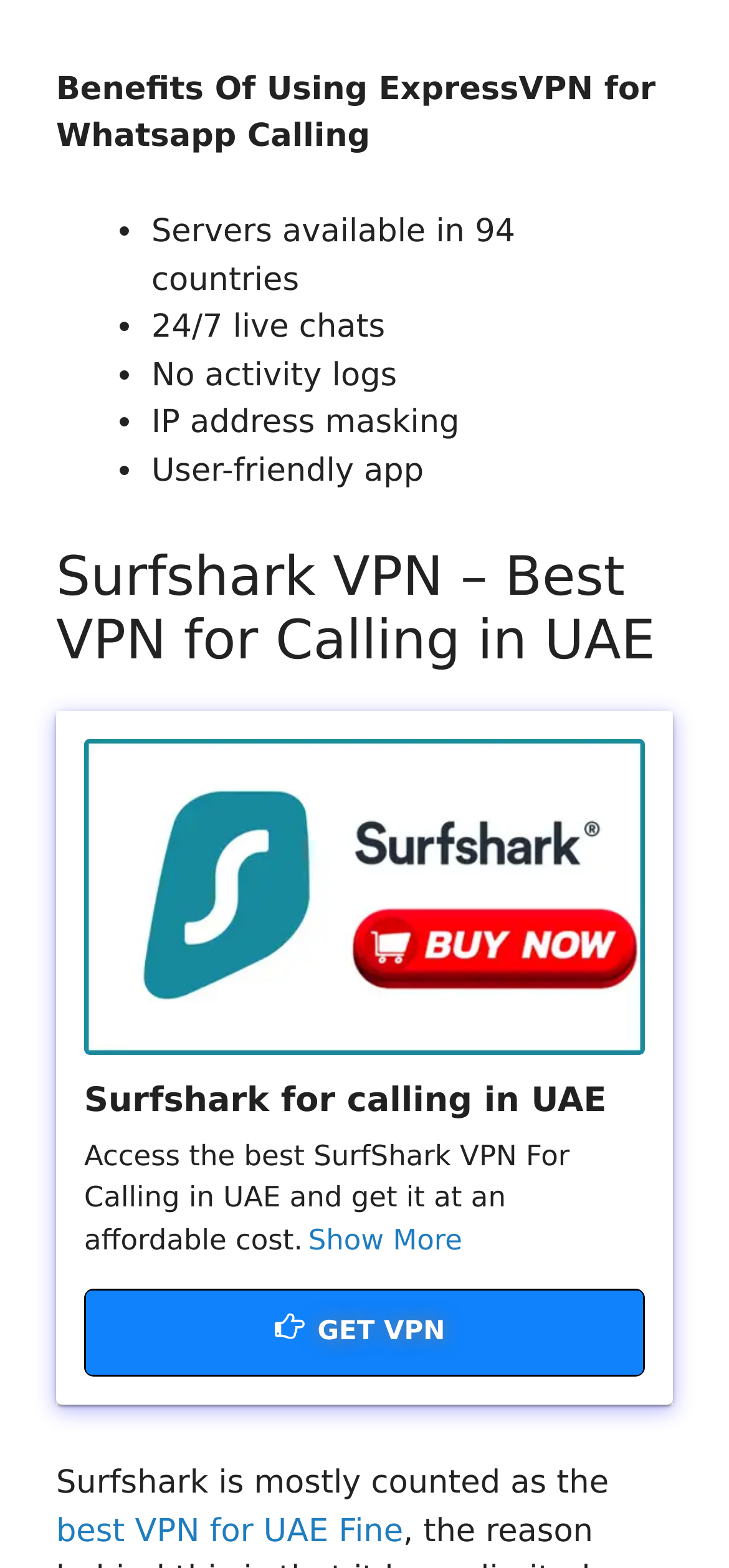Given the description of a UI element: "Get VPN", identify the bounding box coordinates of the matching element in the webpage screenshot.

[0.118, 0.824, 0.882, 0.877]